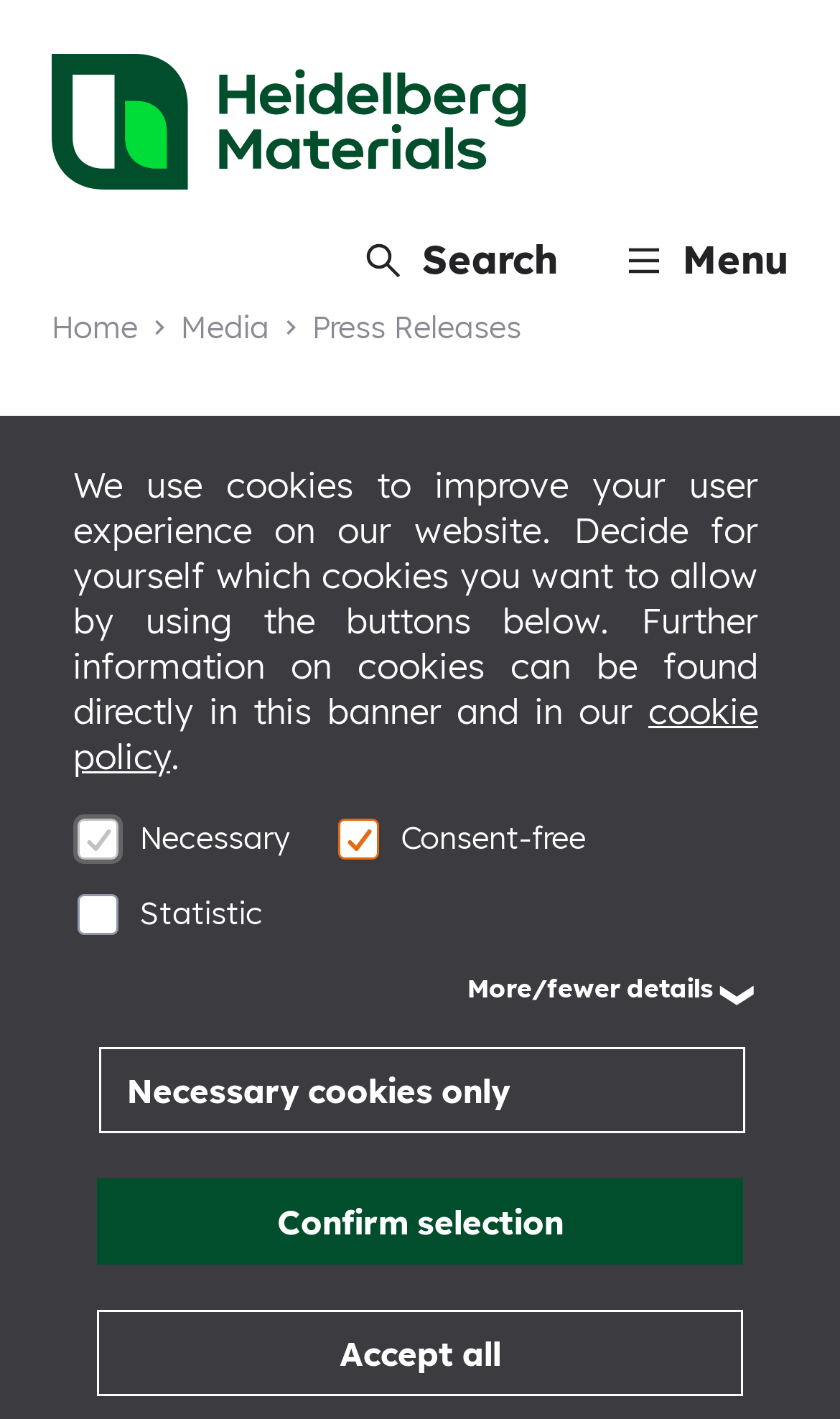Find the bounding box coordinates of the clickable area required to complete the following action: "Go to the home page".

[0.062, 0.217, 0.164, 0.244]